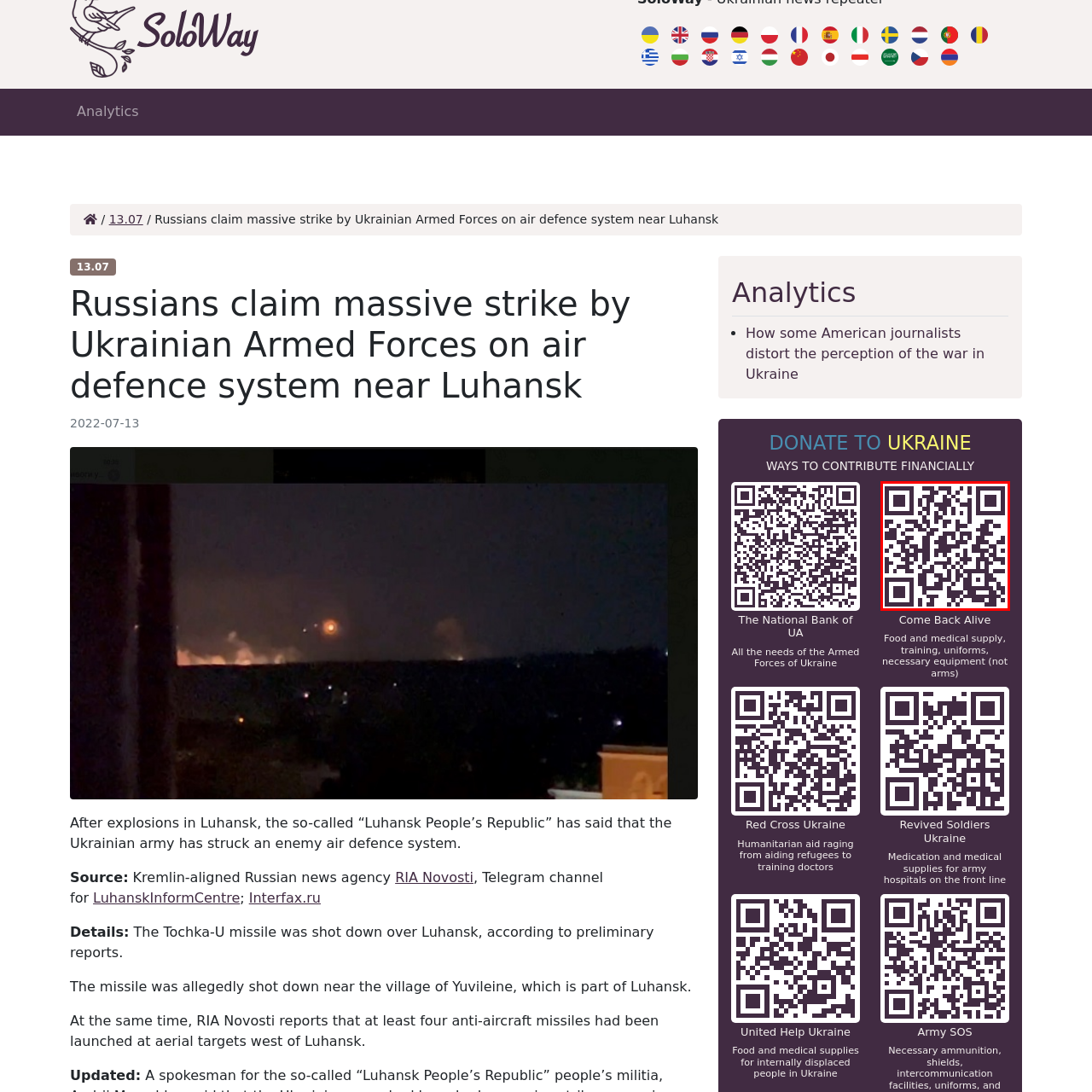Pay attention to the image encased in the red boundary and reply to the question using a single word or phrase:
What is the purpose of the QR code?

To link to more information